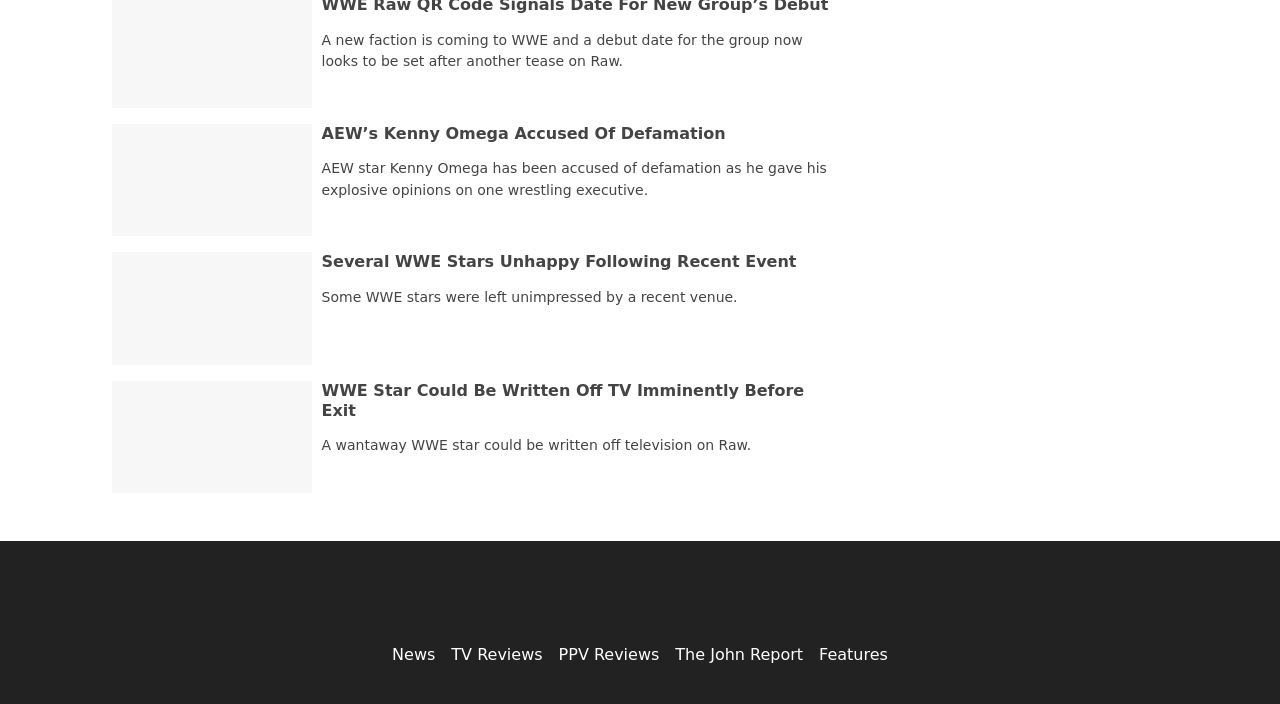Identify the bounding box coordinates of the clickable section necessary to follow the following instruction: "Learn about unhappy WWE stars". The coordinates should be presented as four float numbers from 0 to 1, i.e., [left, top, right, bottom].

[0.251, 0.358, 0.622, 0.385]